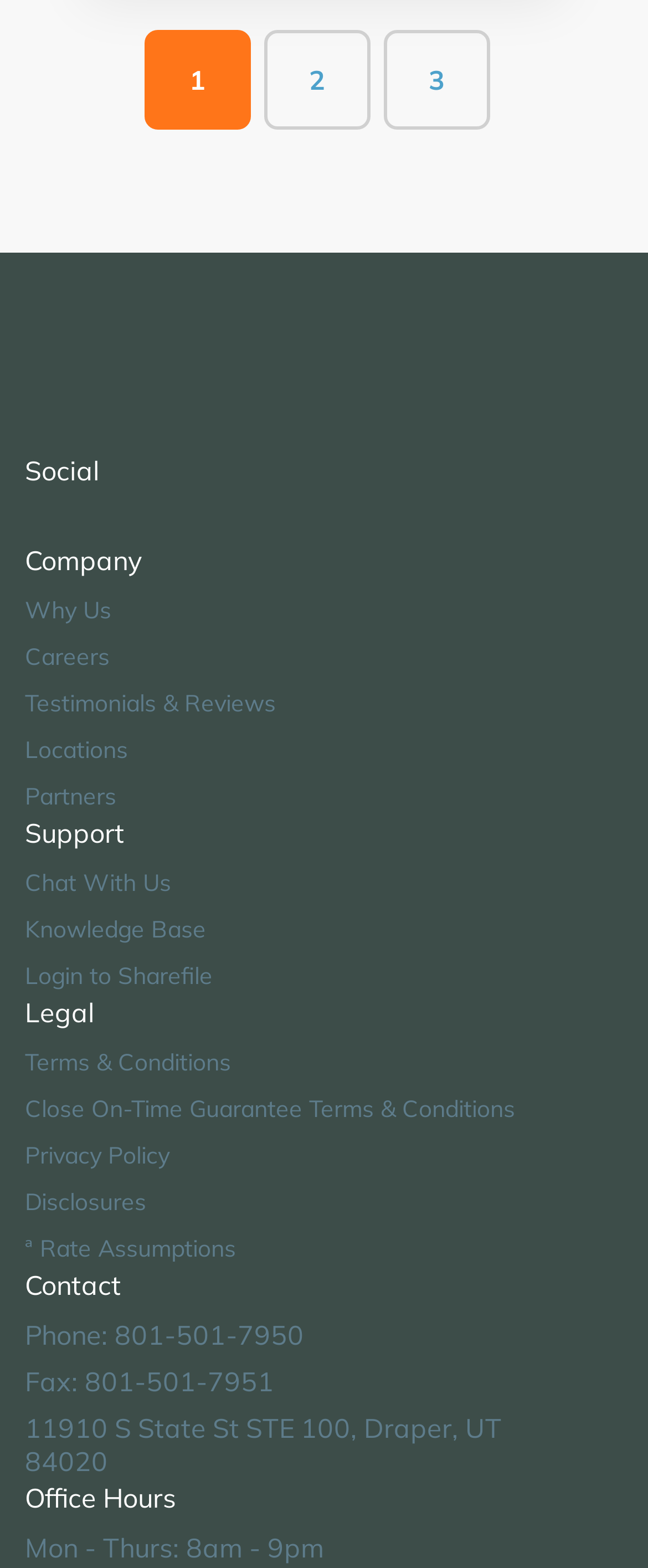Locate the bounding box coordinates of the area you need to click to fulfill this instruction: 'Click on the 'Why Us' link'. The coordinates must be in the form of four float numbers ranging from 0 to 1: [left, top, right, bottom].

[0.038, 0.378, 0.172, 0.399]